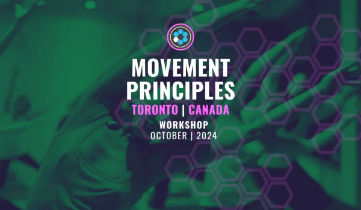Answer succinctly with a single word or phrase:
What is the color scheme of the graphic?

Green and purple